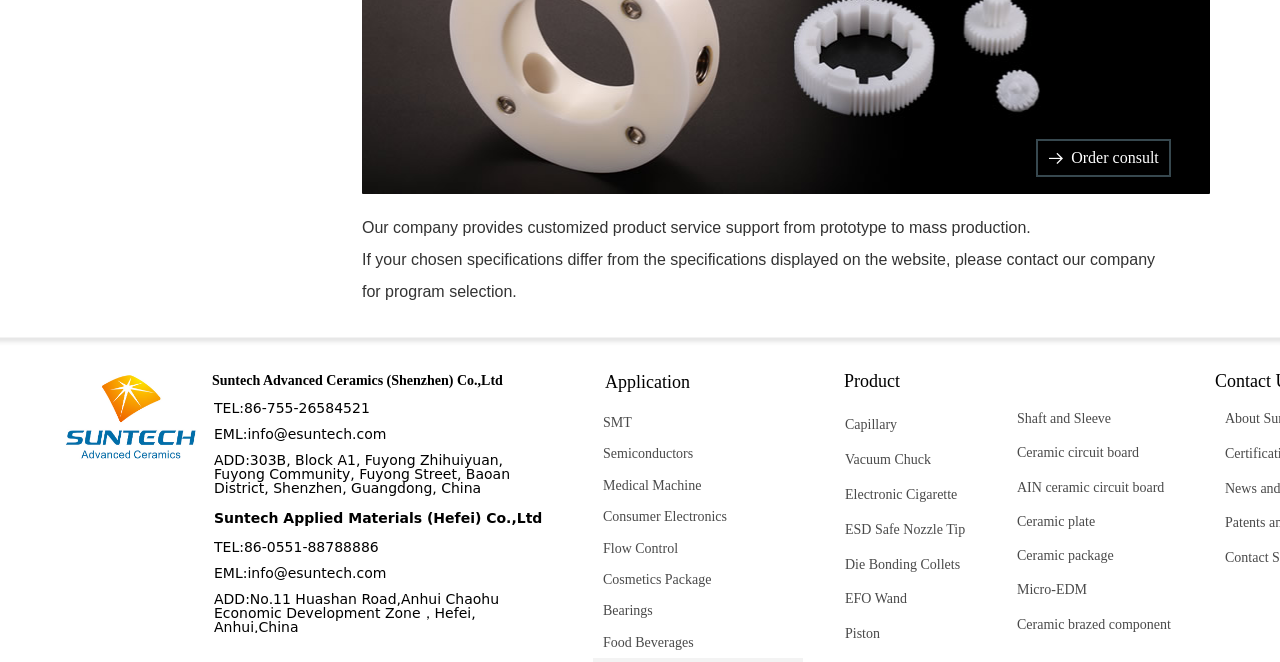Predict the bounding box of the UI element based on the description: "Food Beverages". The coordinates should be four float numbers between 0 and 1, formatted as [left, top, right, bottom].

[0.463, 0.947, 0.627, 0.994]